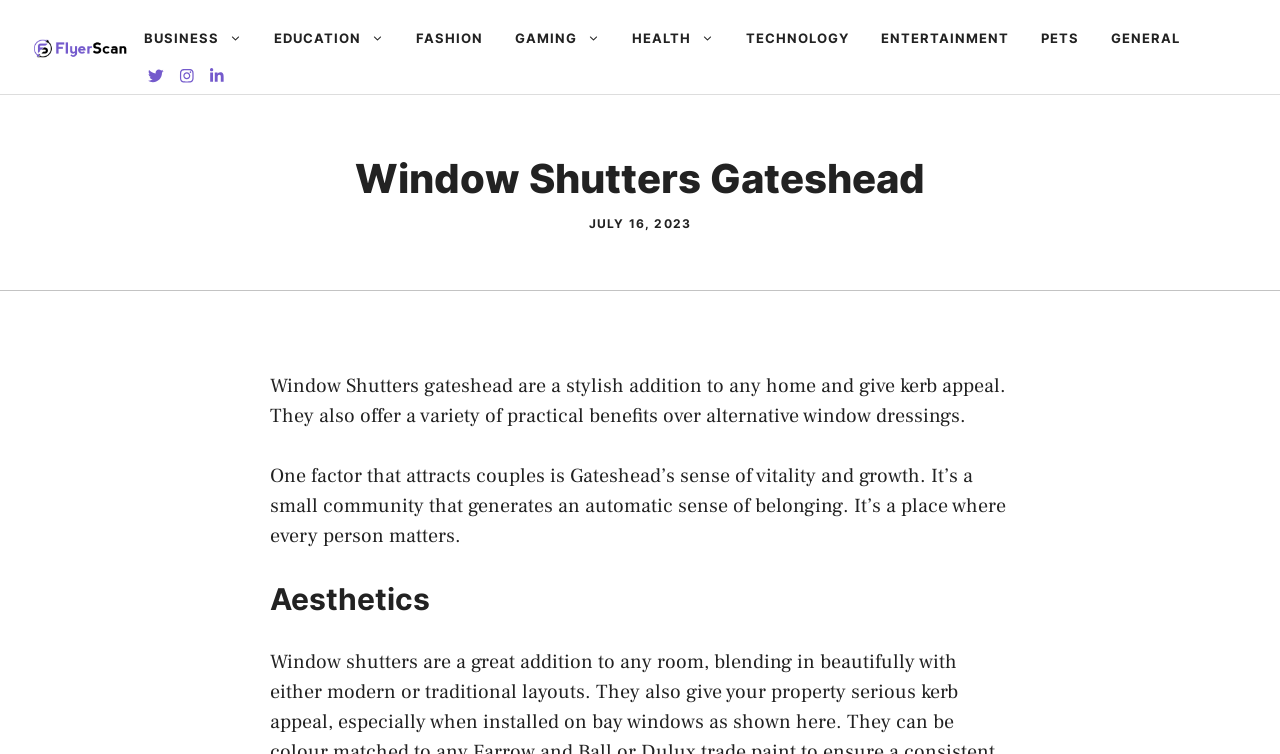Using the element description: "alt="Flyer Scan"", determine the bounding box coordinates for the specified UI element. The coordinates should be four float numbers between 0 and 1, [left, top, right, bottom].

[0.025, 0.045, 0.1, 0.079]